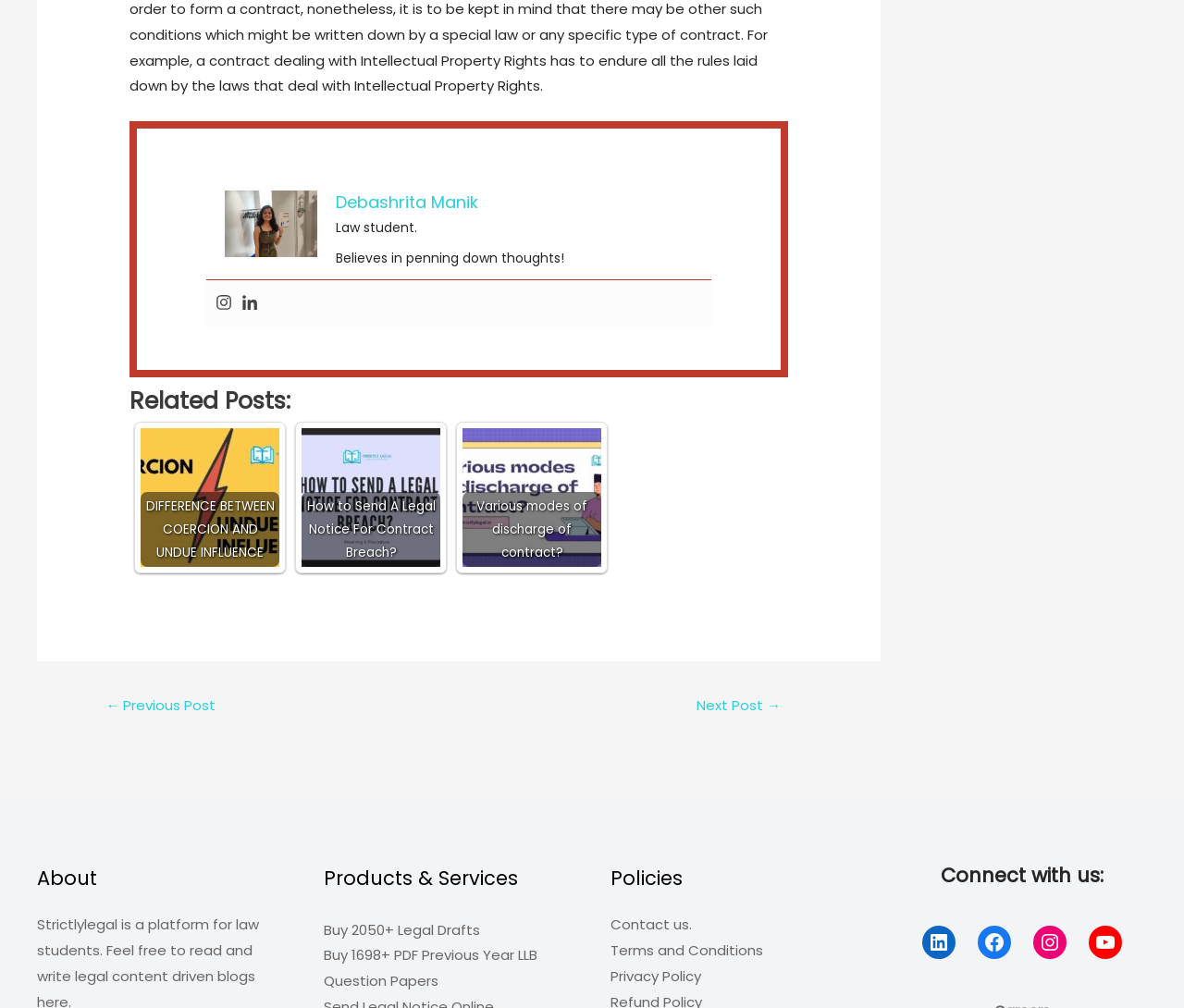Determine the bounding box coordinates for the area that should be clicked to carry out the following instruction: "Open Instagram".

[0.182, 0.292, 0.196, 0.31]